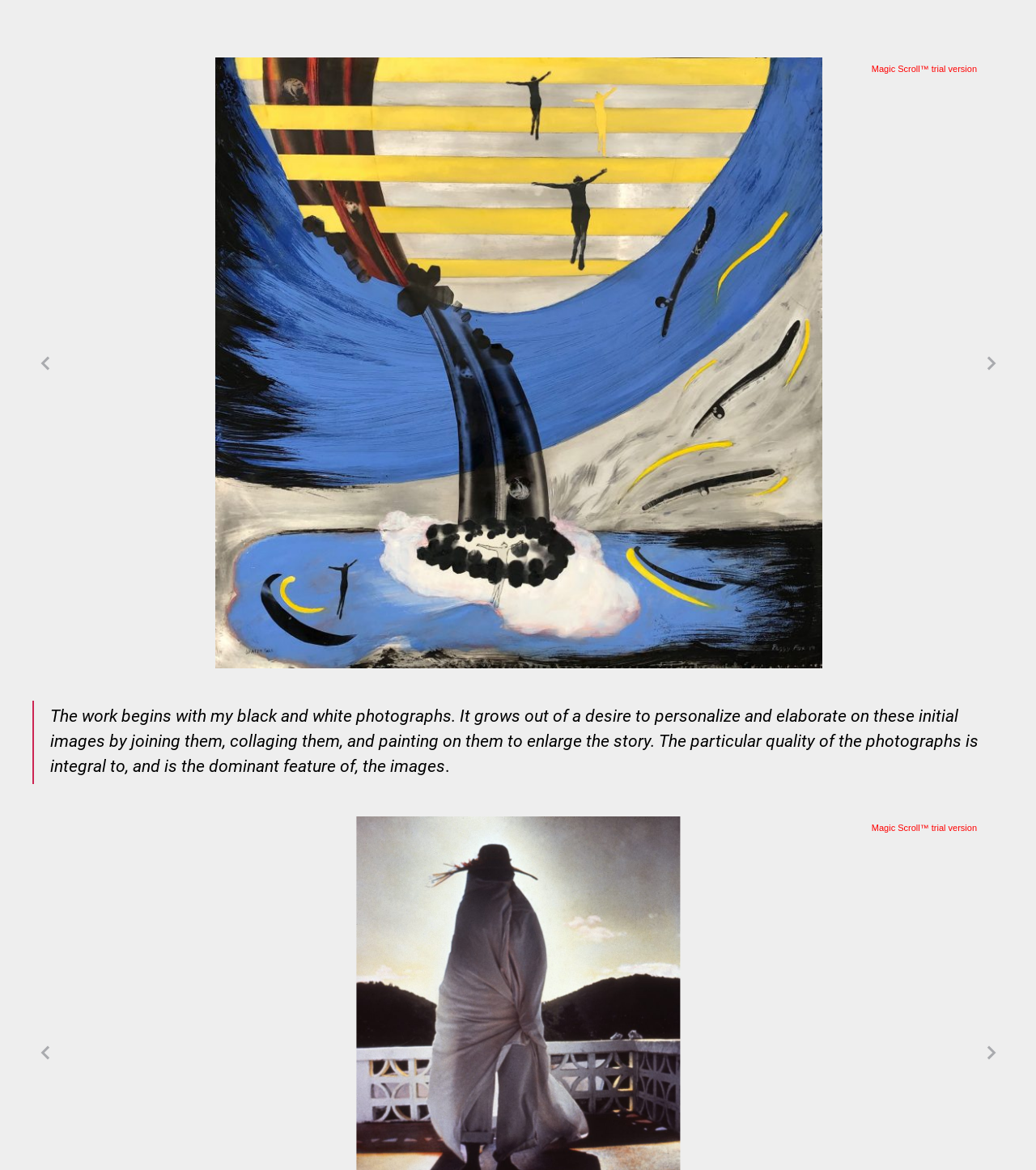How many buttons are on the webpage?
Using the image, answer in one word or phrase.

4